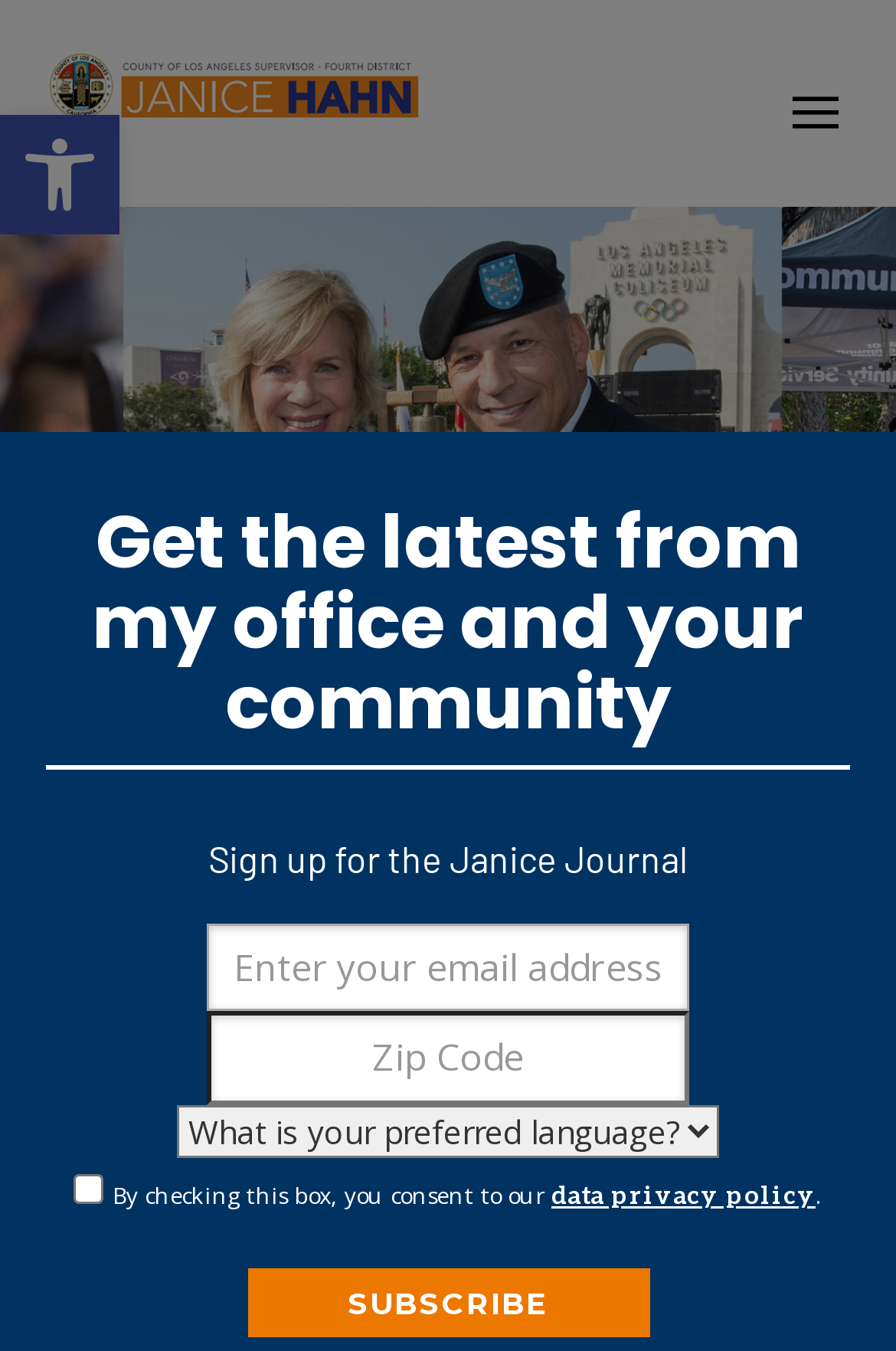Find the bounding box coordinates of the element to click in order to complete this instruction: "Open accessibility tools". The bounding box coordinates must be four float numbers between 0 and 1, denoted as [left, top, right, bottom].

[0.0, 0.085, 0.133, 0.173]